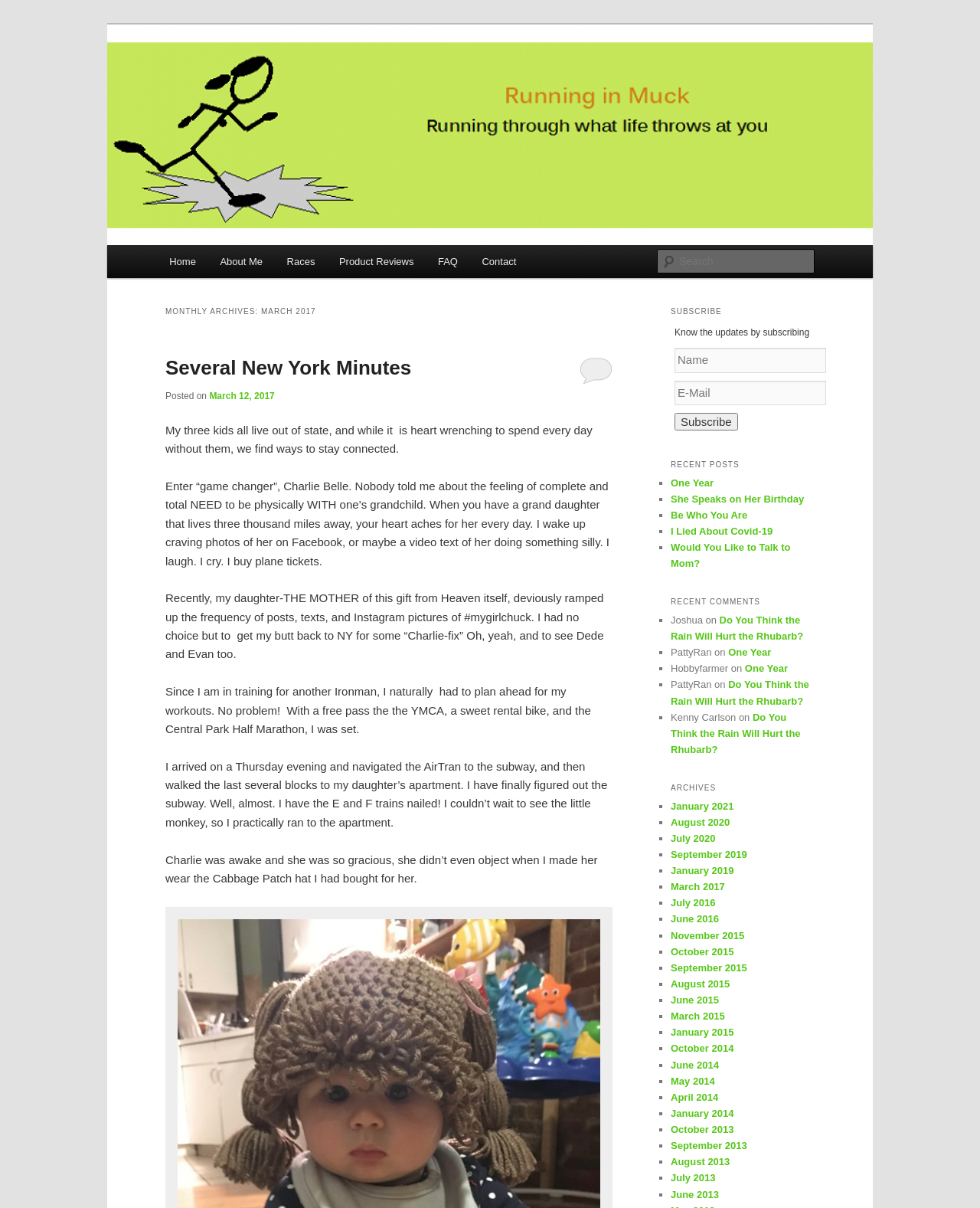Determine the bounding box coordinates of the target area to click to execute the following instruction: "Subscribe to updates."

[0.688, 0.342, 0.753, 0.356]